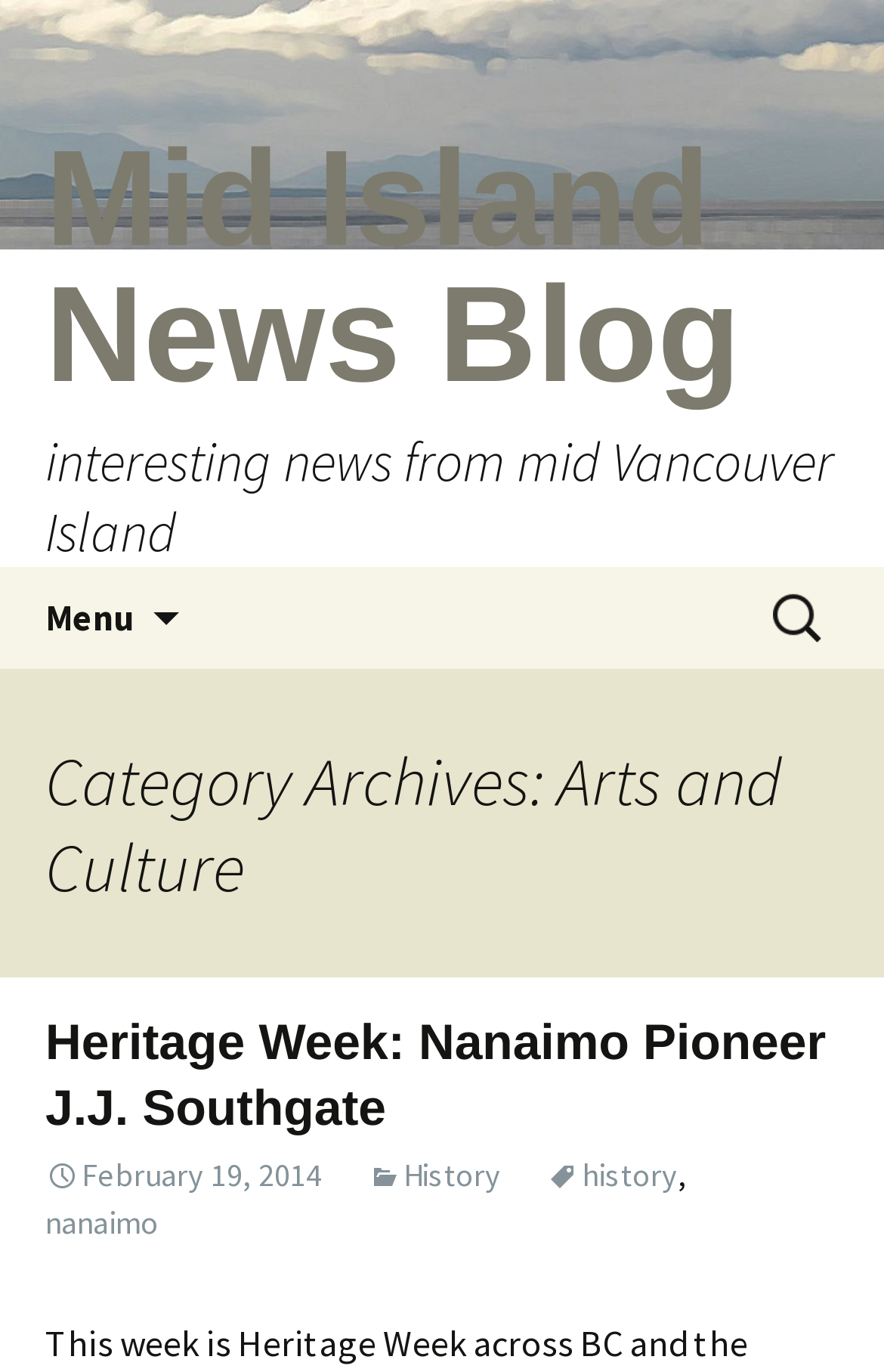Identify the bounding box coordinates of the HTML element based on this description: "Reporting and sharing".

None